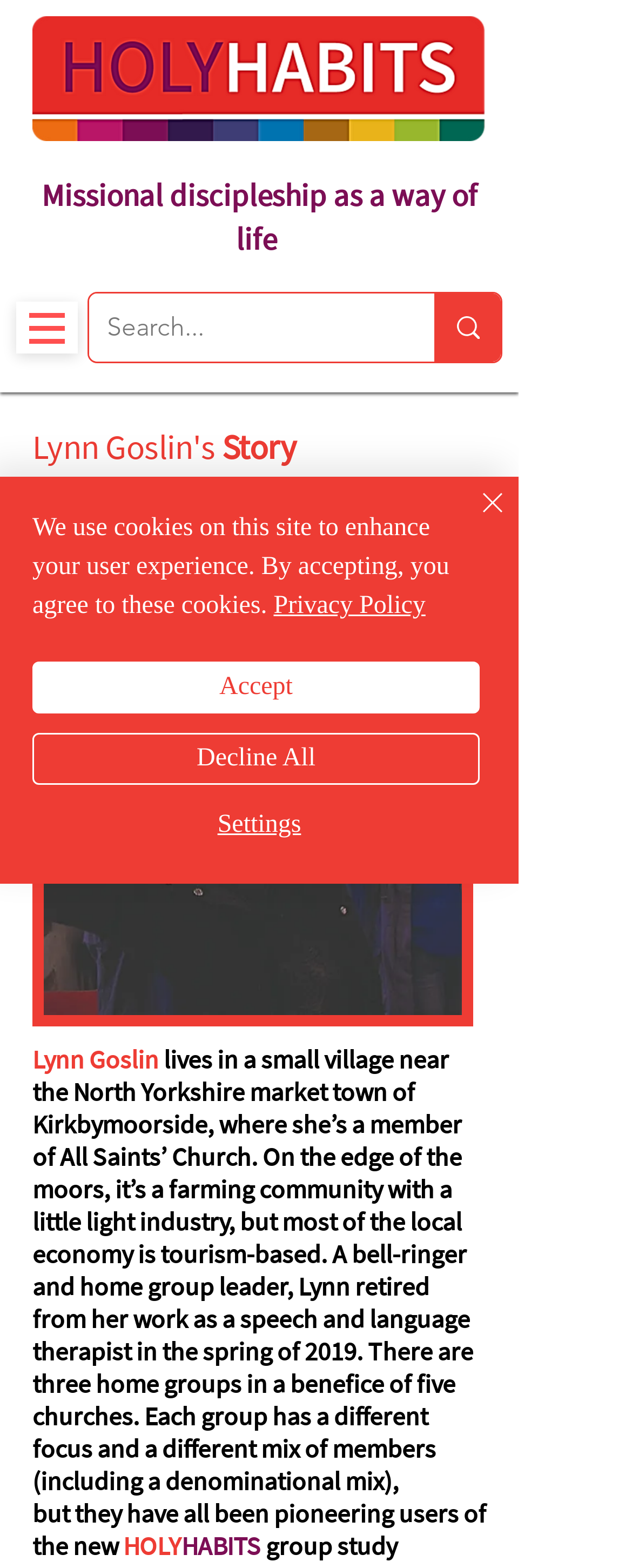Extract the main title from the webpage.

Missional discipleship as a way of life 